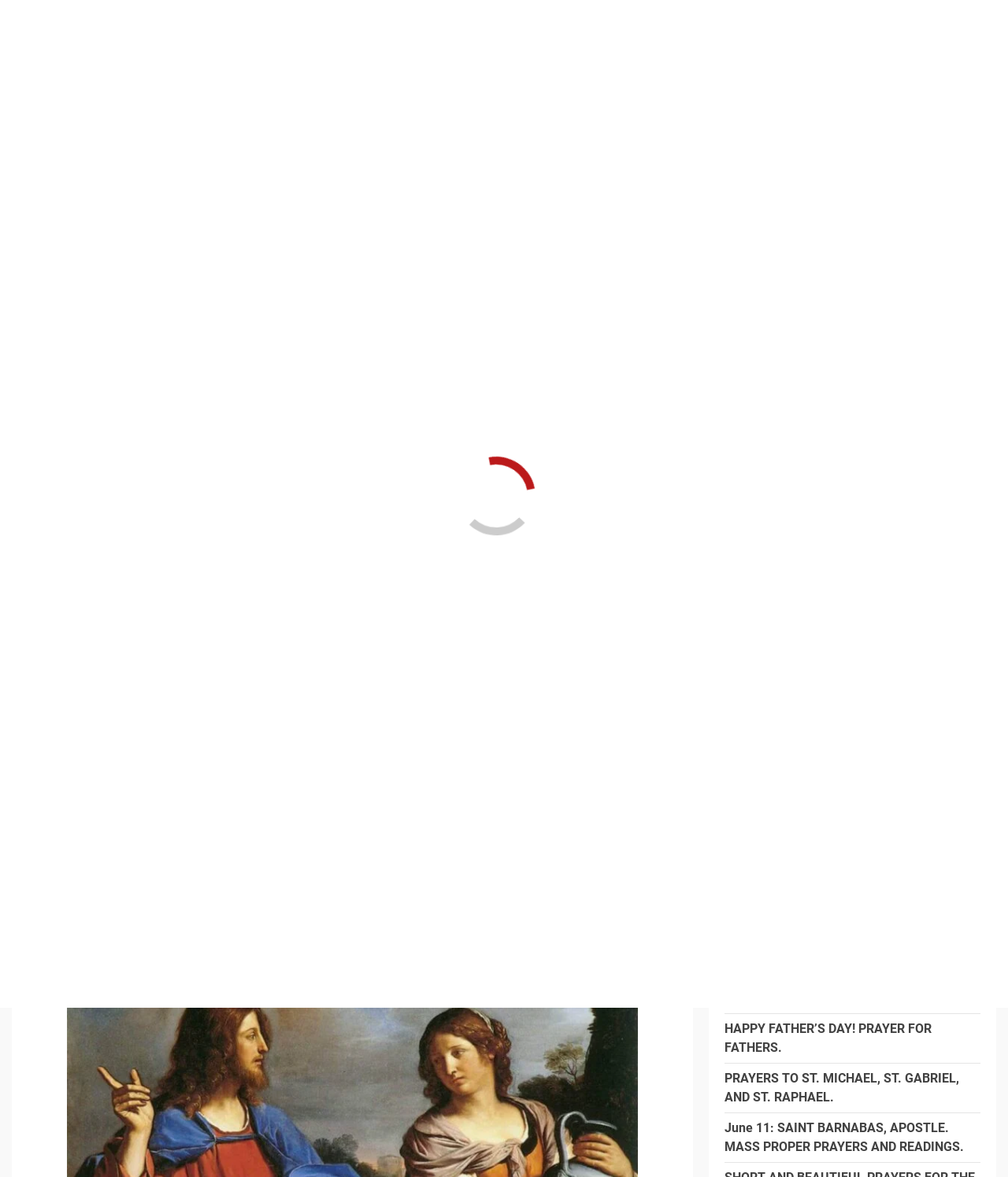Provide the bounding box coordinates of the HTML element described by the text: "CAPTAINFIREMD".

None